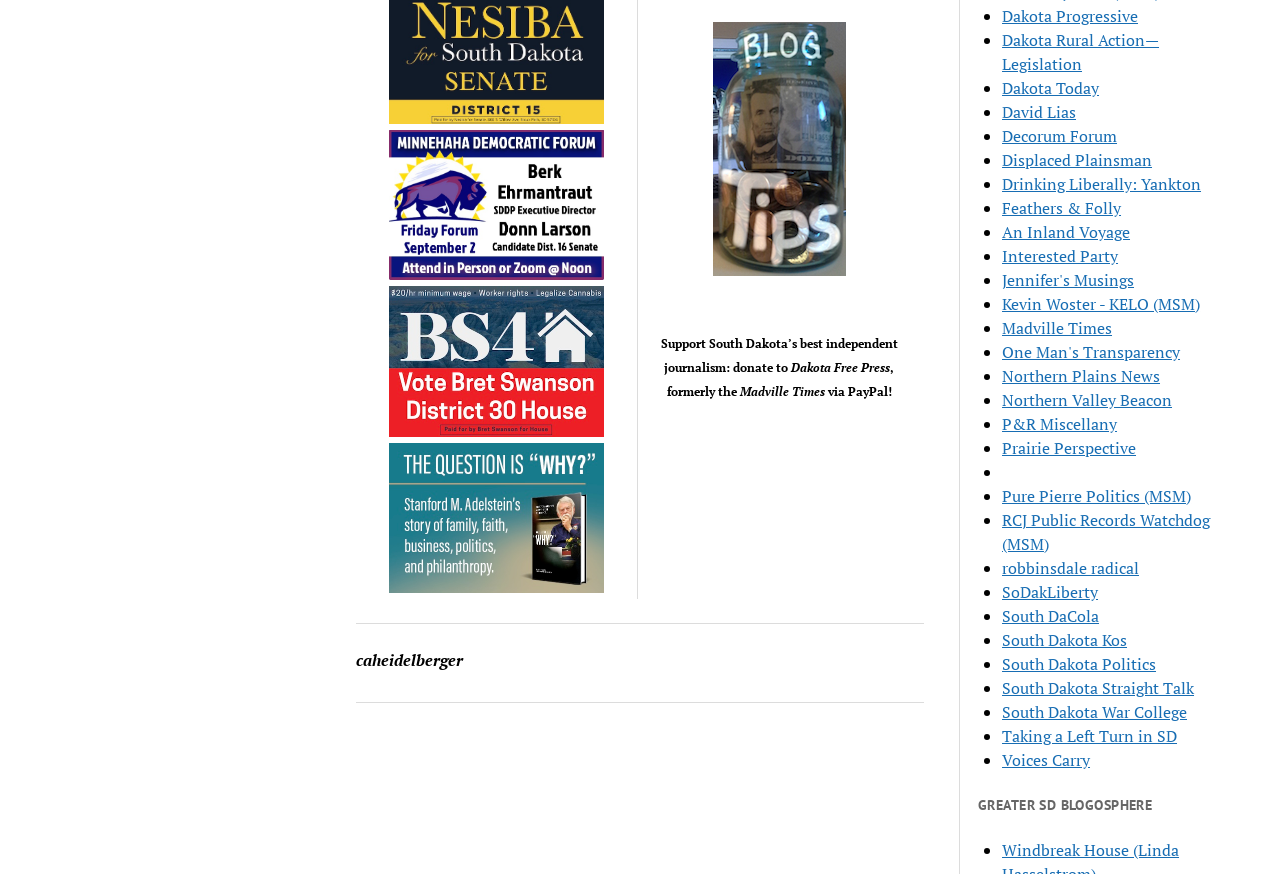Find and provide the bounding box coordinates for the UI element described with: "Kevin Woster - KELO (MSM)".

[0.783, 0.335, 0.938, 0.36]